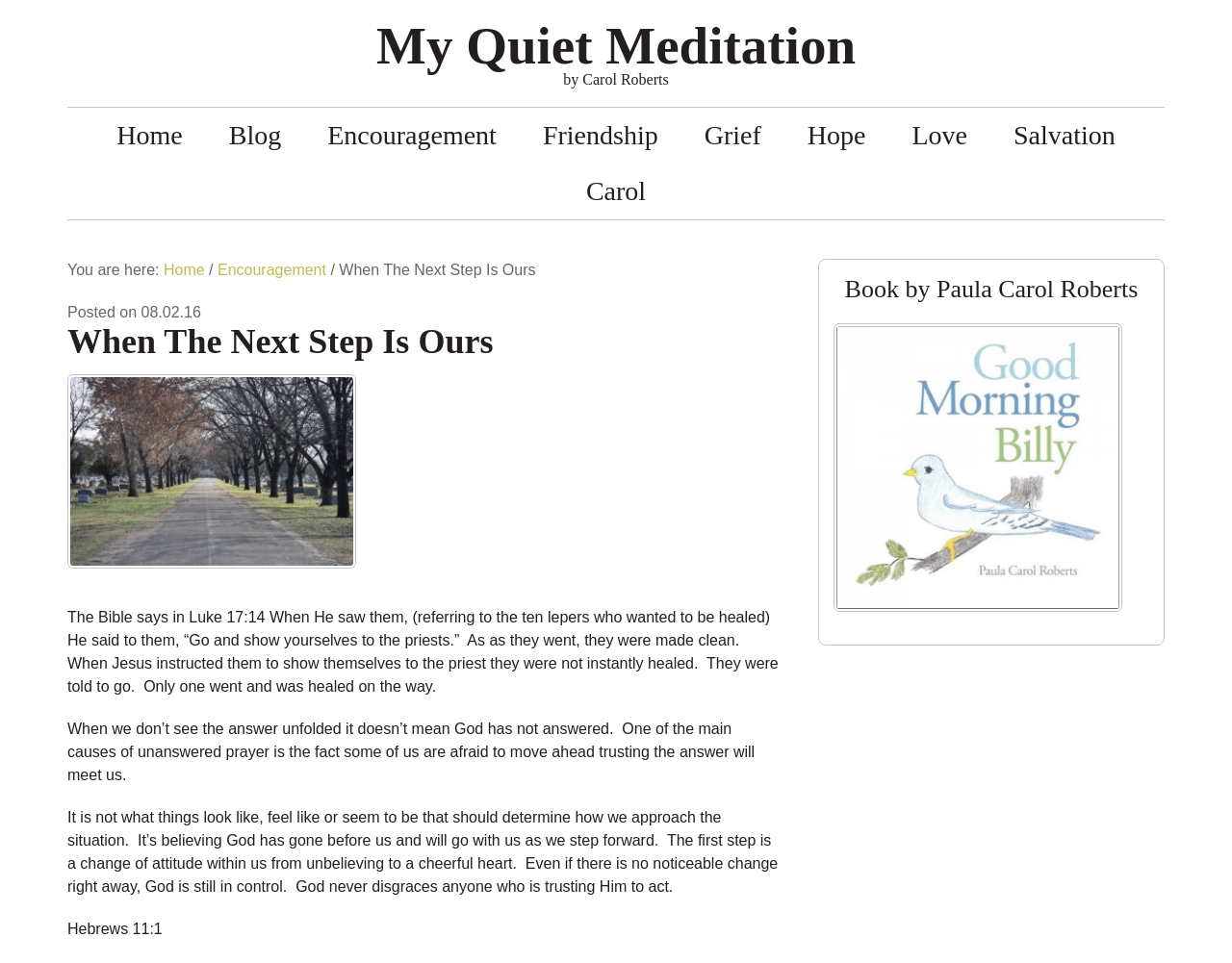Answer the following query concisely with a single word or phrase:
What is the Bible verse mentioned in the blog post?

Luke 17:14